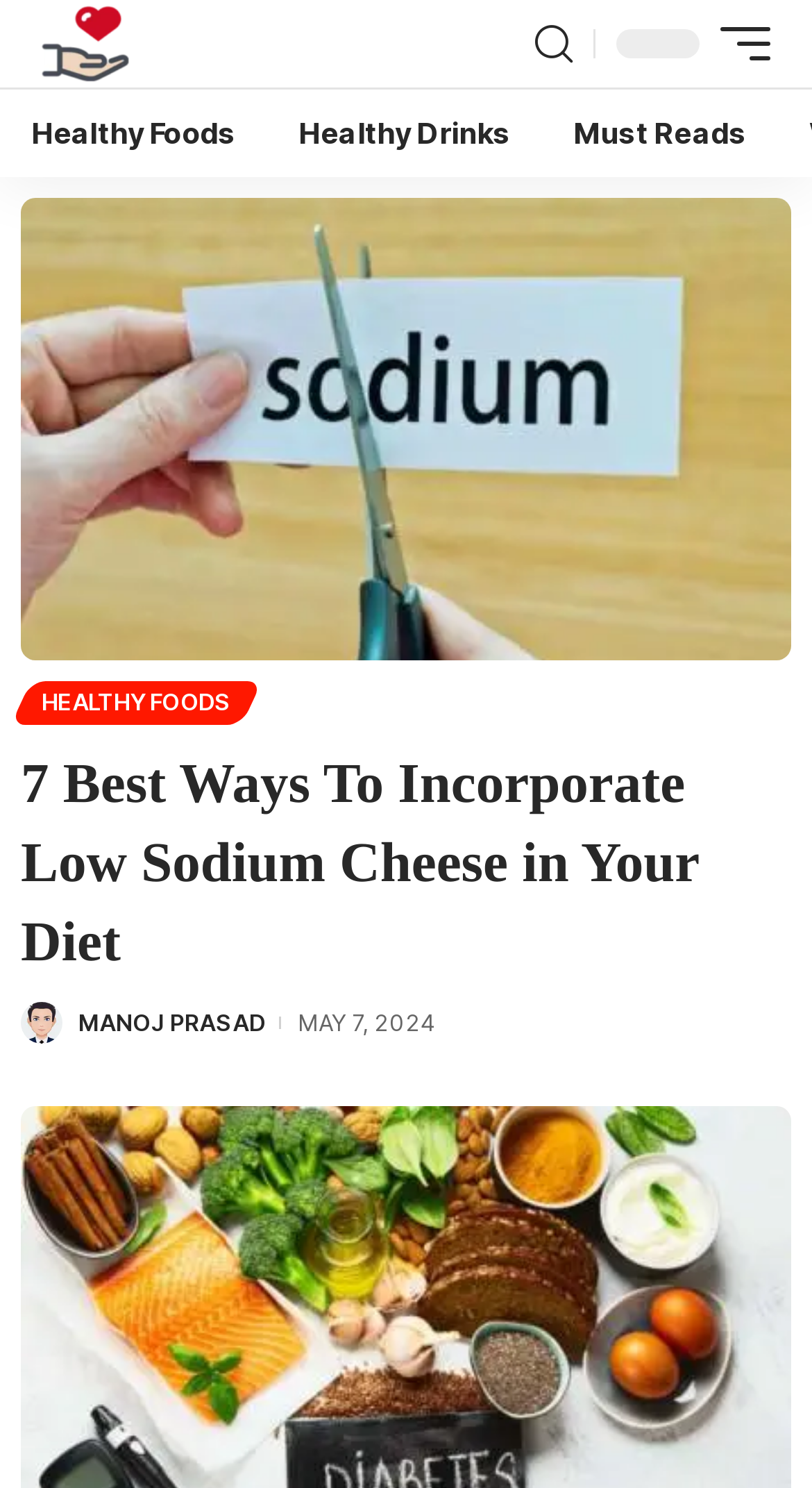Explain in detail what is displayed on the webpage.

The webpage is a health and wellness guide, focusing on nutritious meals and healthy ingredients. At the top left, there is a logo and a link to the website's homepage, "Bestratedhealth.com". To the right of the logo, there is a search bar. On the top right corner, there is a mobile trigger link.

Below the top section, there are three main navigation links: "Healthy Foods", "Healthy Drinks", and "Must Reads", which are evenly spaced across the page.

The main content of the page is an article titled "7 Best Ways To Incorporate Low Sodium Cheese in Your Diet". The article's title is a heading, and there is a link to the article below the title. The article's content is not explicitly described, but it appears to be a listicle with a brief summary.

To the left of the article, there is a thumbnail image and a link to the article, which takes up most of the left side of the page. Below the article's title, there is a byline with the author's name, "Manoj Prasad", accompanied by a small image. The publication date, "MAY 7, 2024", is displayed next to the author's name.

Overall, the webpage is organized into clear sections, with a focus on healthy eating and wellness.